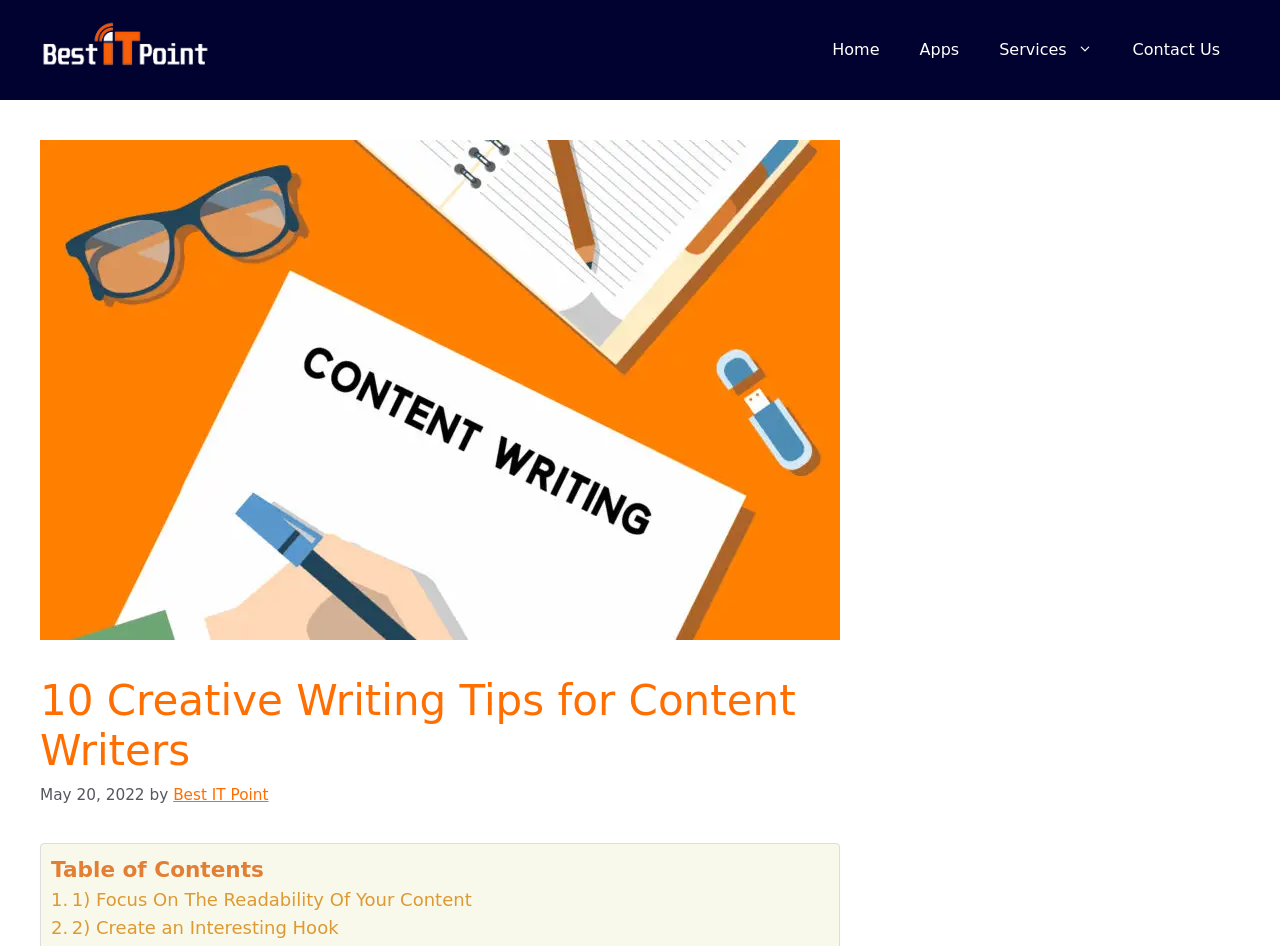Please identify the bounding box coordinates of the area I need to click to accomplish the following instruction: "read 10 creative writing tips".

[0.031, 0.715, 0.656, 0.821]